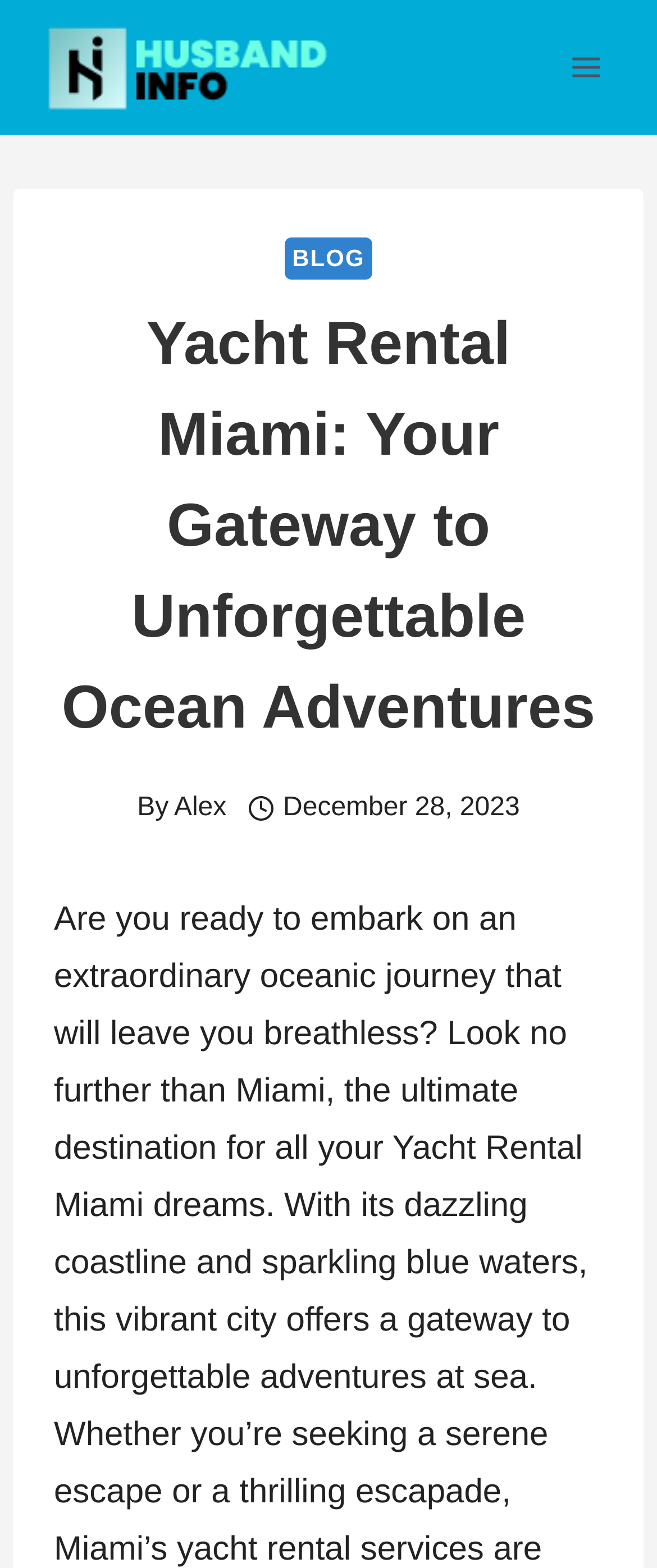What is the current date?
Please use the visual content to give a single word or phrase answer.

December 28, 2023